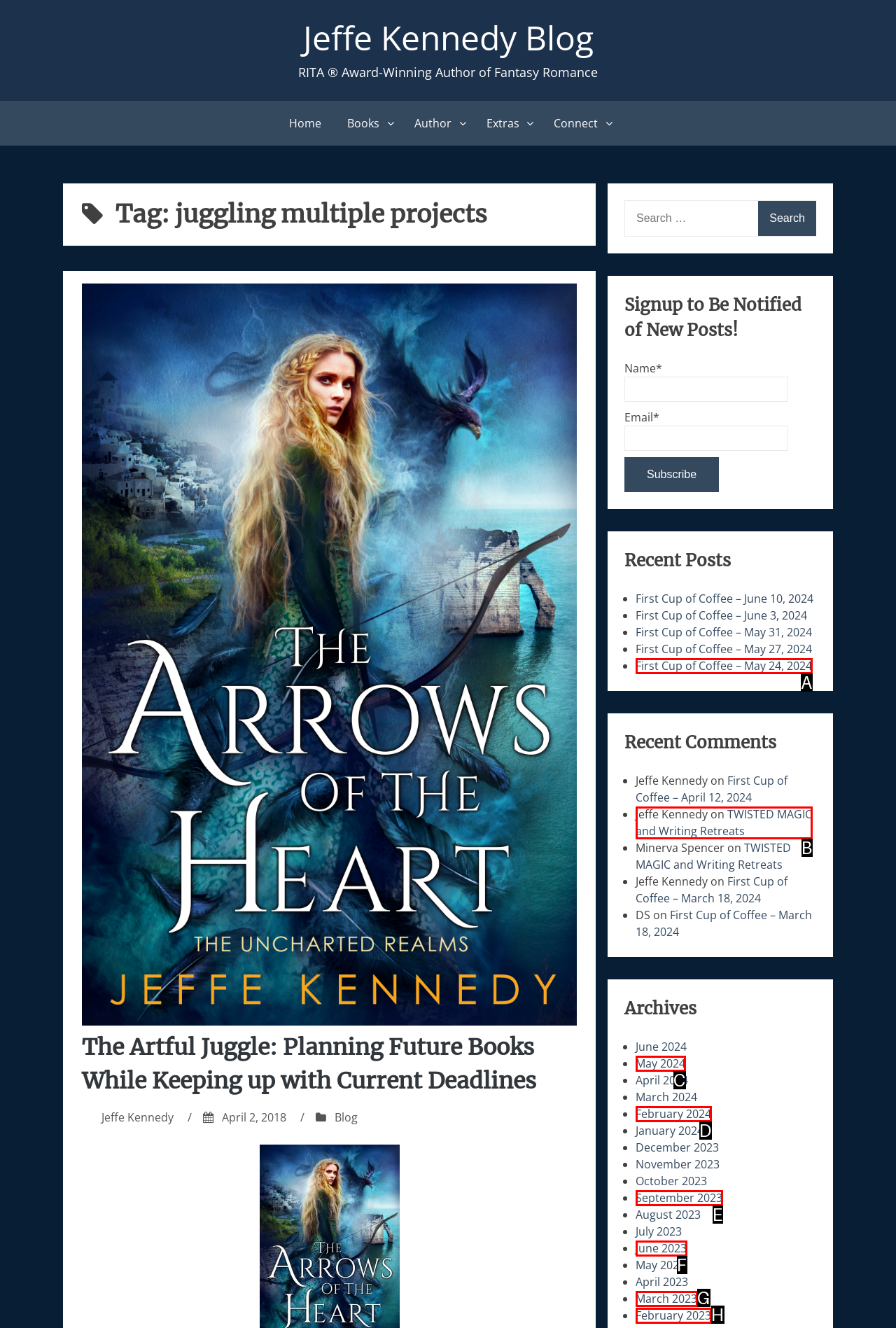Given the description: January 1, 2024January 1, 2024
Identify the letter of the matching UI element from the options.

None